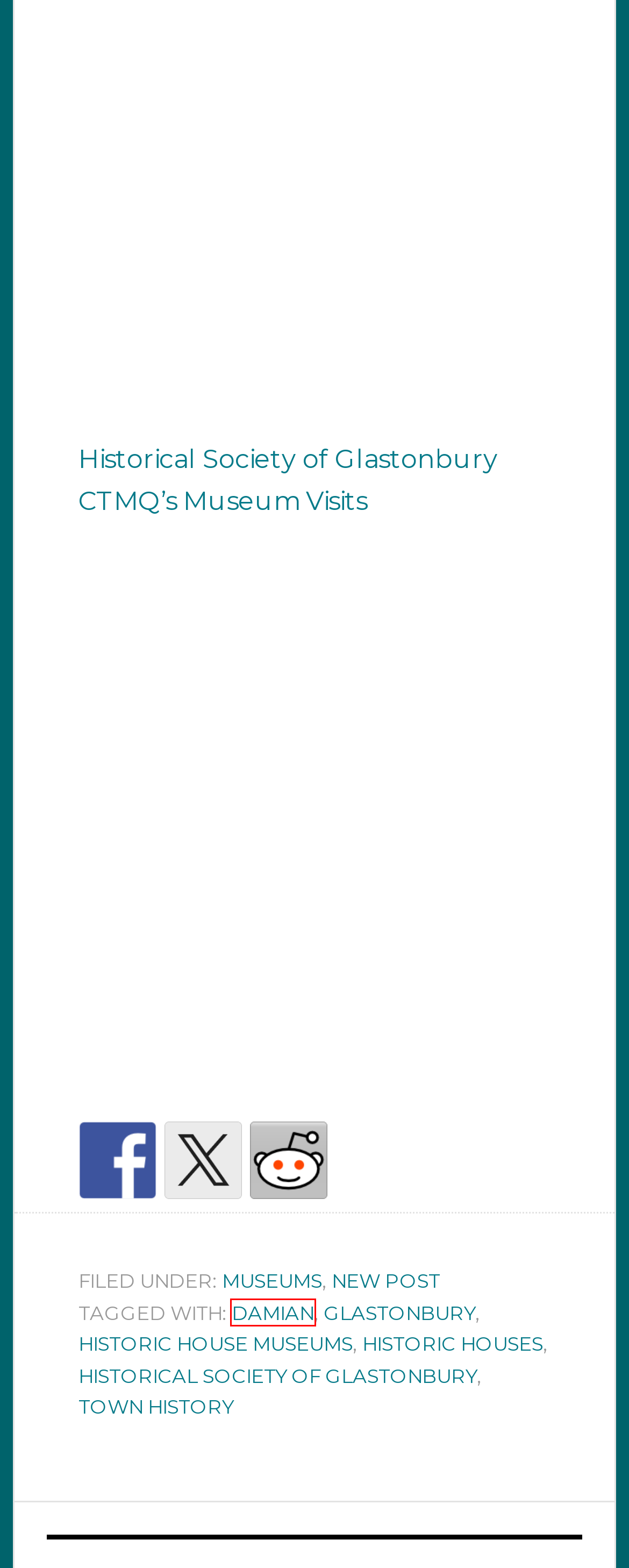You have a screenshot of a webpage with a red rectangle bounding box around an element. Identify the best matching webpage description for the new page that appears after clicking the element in the bounding box. The descriptions are:
A. Historic Houses
B. historical society of glastonbury
C. Damian
D. Town History
E. Glastonbury
F. Museum Visits
G. historic house museums
H. Disclaimer

C